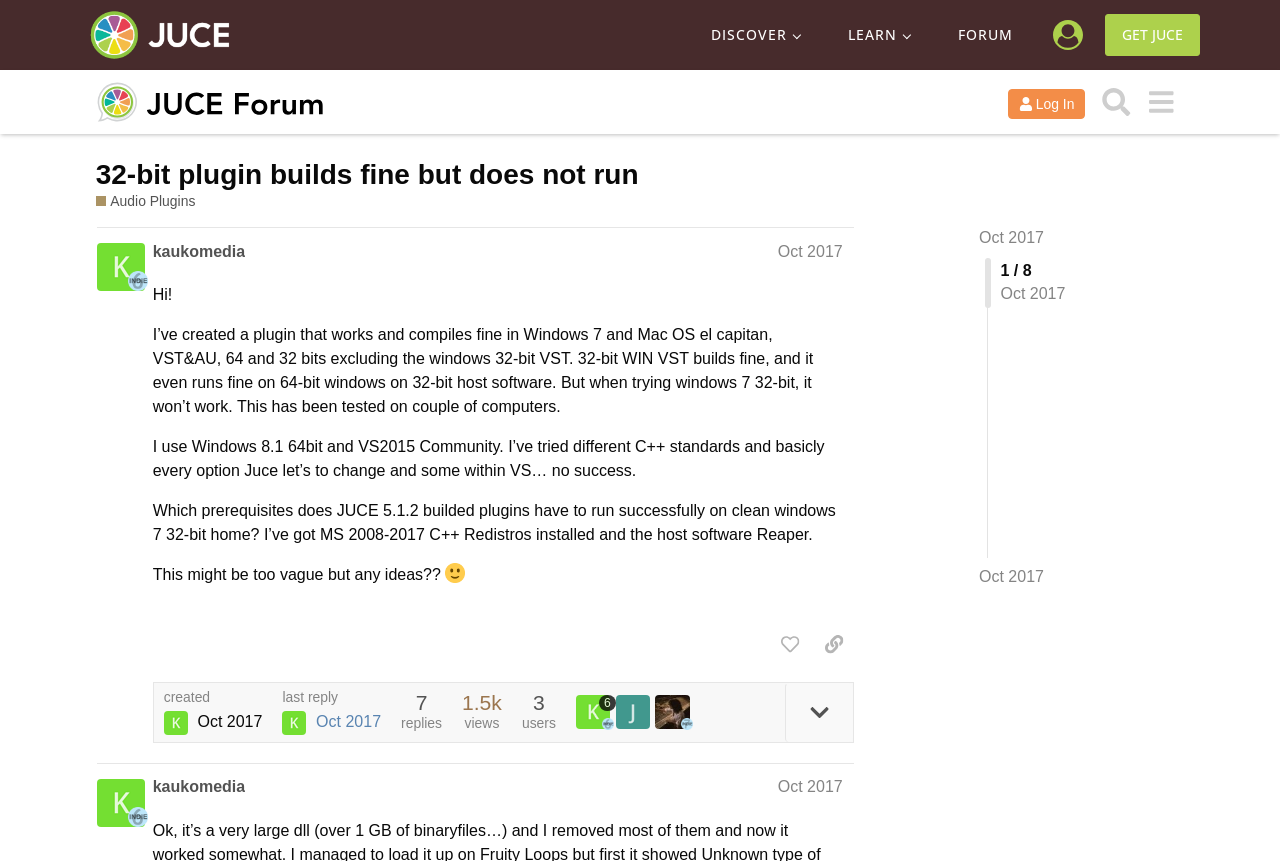What is the issue with the plugin? Using the information from the screenshot, answer with a single word or phrase.

Won't work on 32-bit Windows 7